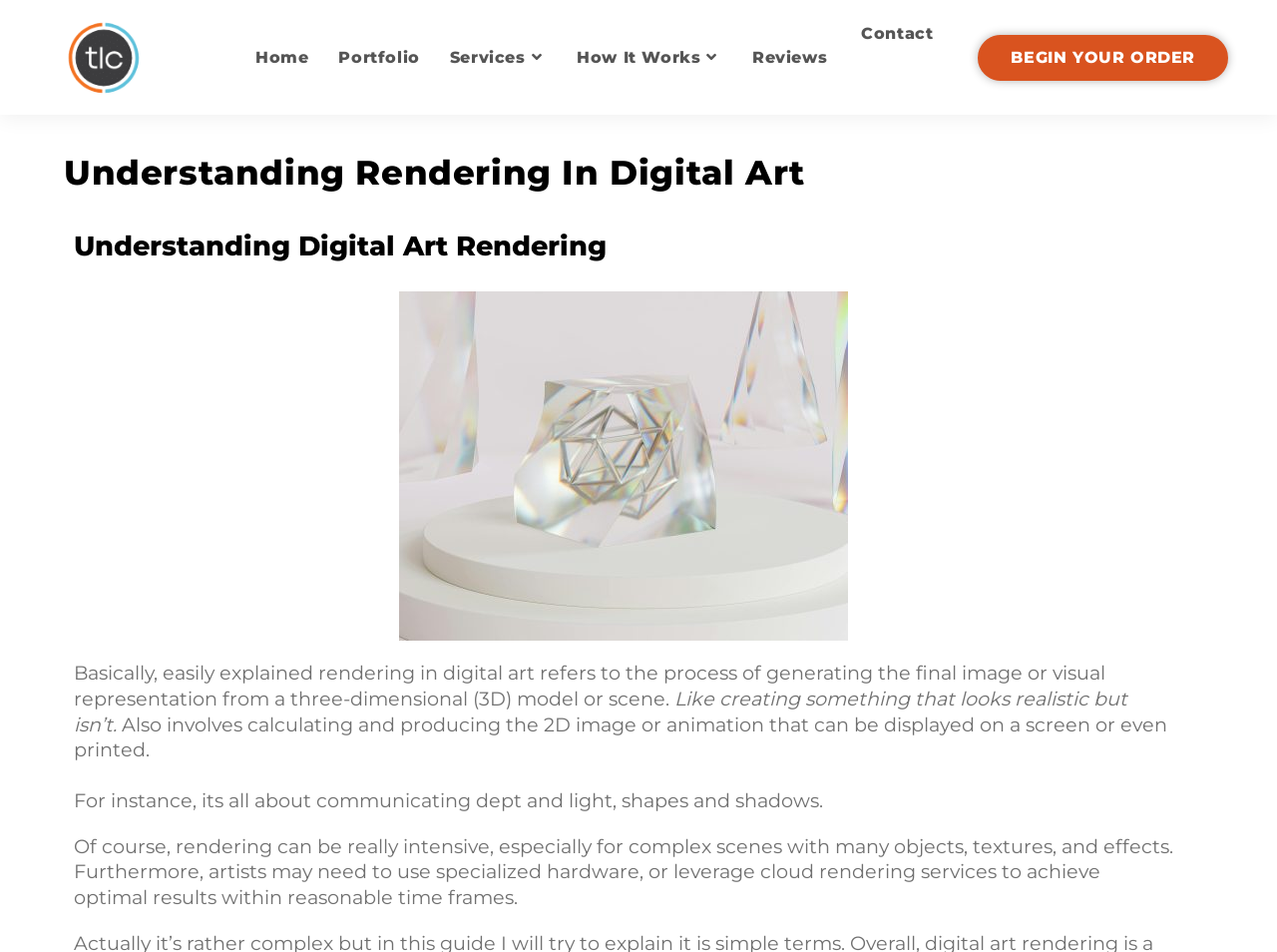What is required for complex rendering scenes?
Respond to the question with a well-detailed and thorough answer.

I found the answer by reading the StaticText elements on the webpage. One of the StaticText elements says 'Of course, rendering can be really intensive, especially for complex scenes with many objects, textures, and effects. Furthermore, artists may need to use specialized hardware, or leverage cloud rendering services to achieve optimal results within reasonable time frames.' This text explains what is required for complex rendering scenes.